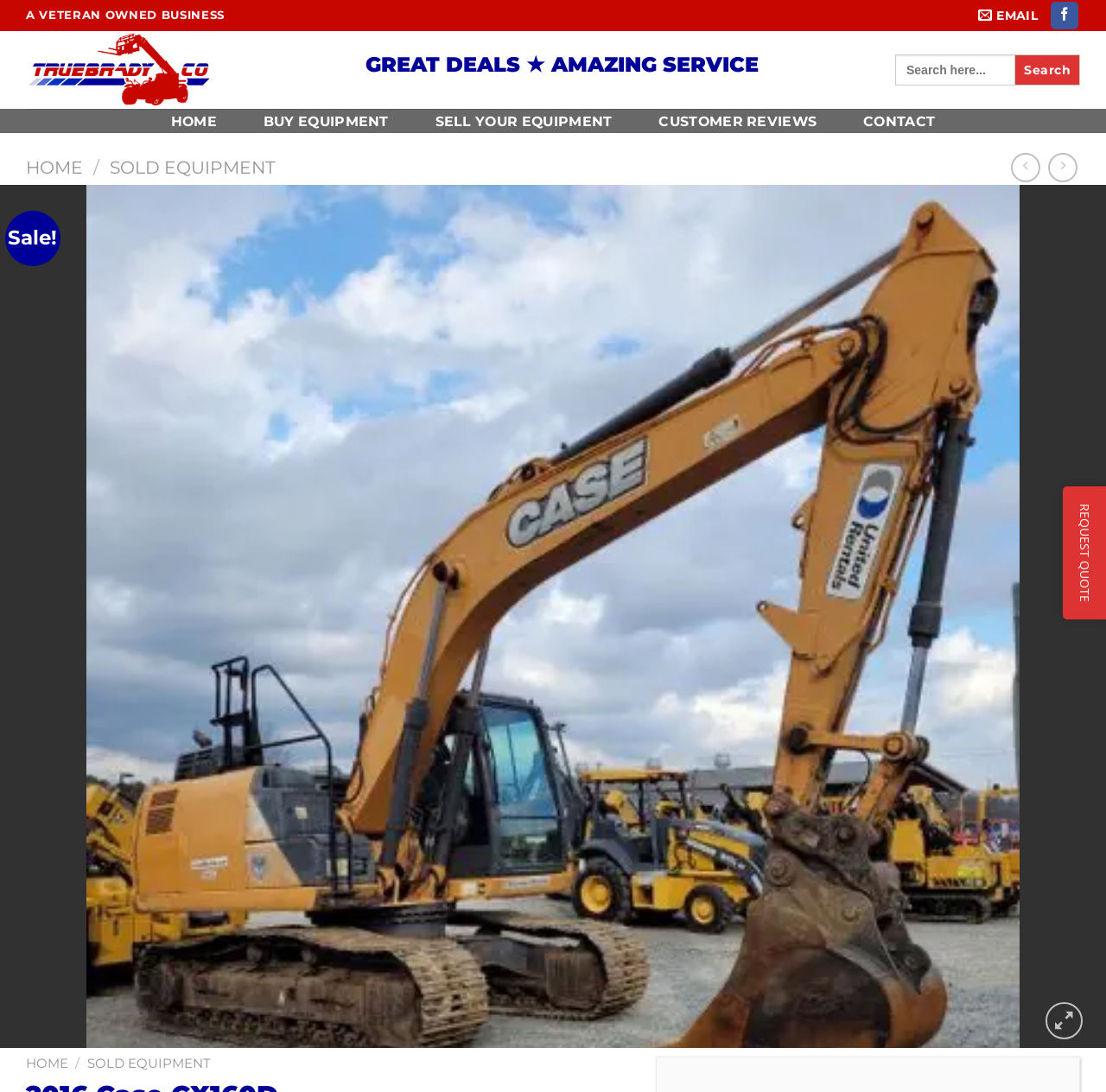Find the bounding box coordinates for the element that must be clicked to complete the instruction: "View sold equipment". The coordinates should be four float numbers between 0 and 1, indicated as [left, top, right, bottom].

[0.099, 0.143, 0.249, 0.163]